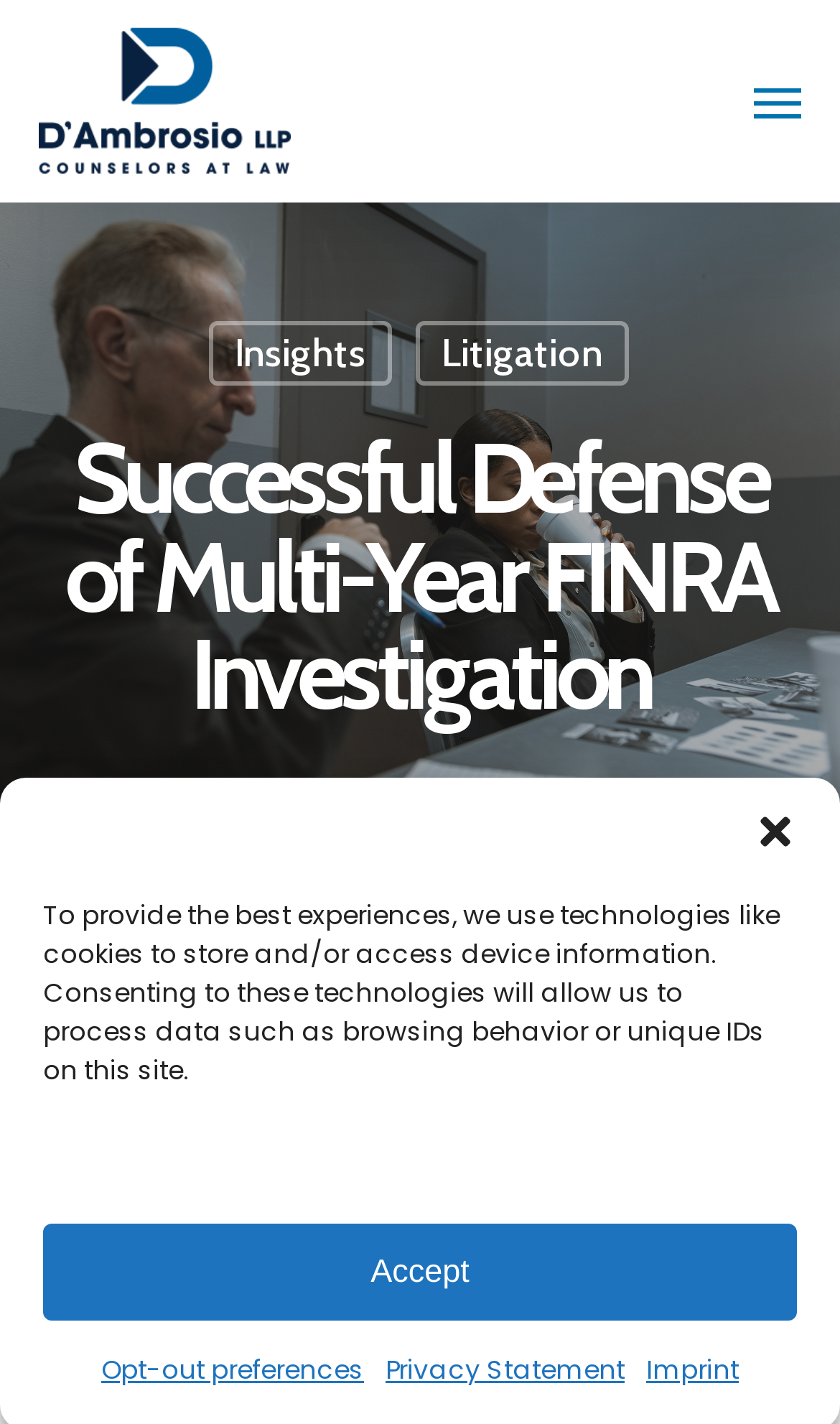Please provide the bounding box coordinate of the region that matches the element description: Menu. Coordinates should be in the format (top-left x, top-left y, bottom-right x, bottom-right y) and all values should be between 0 and 1.

[0.897, 0.056, 0.954, 0.086]